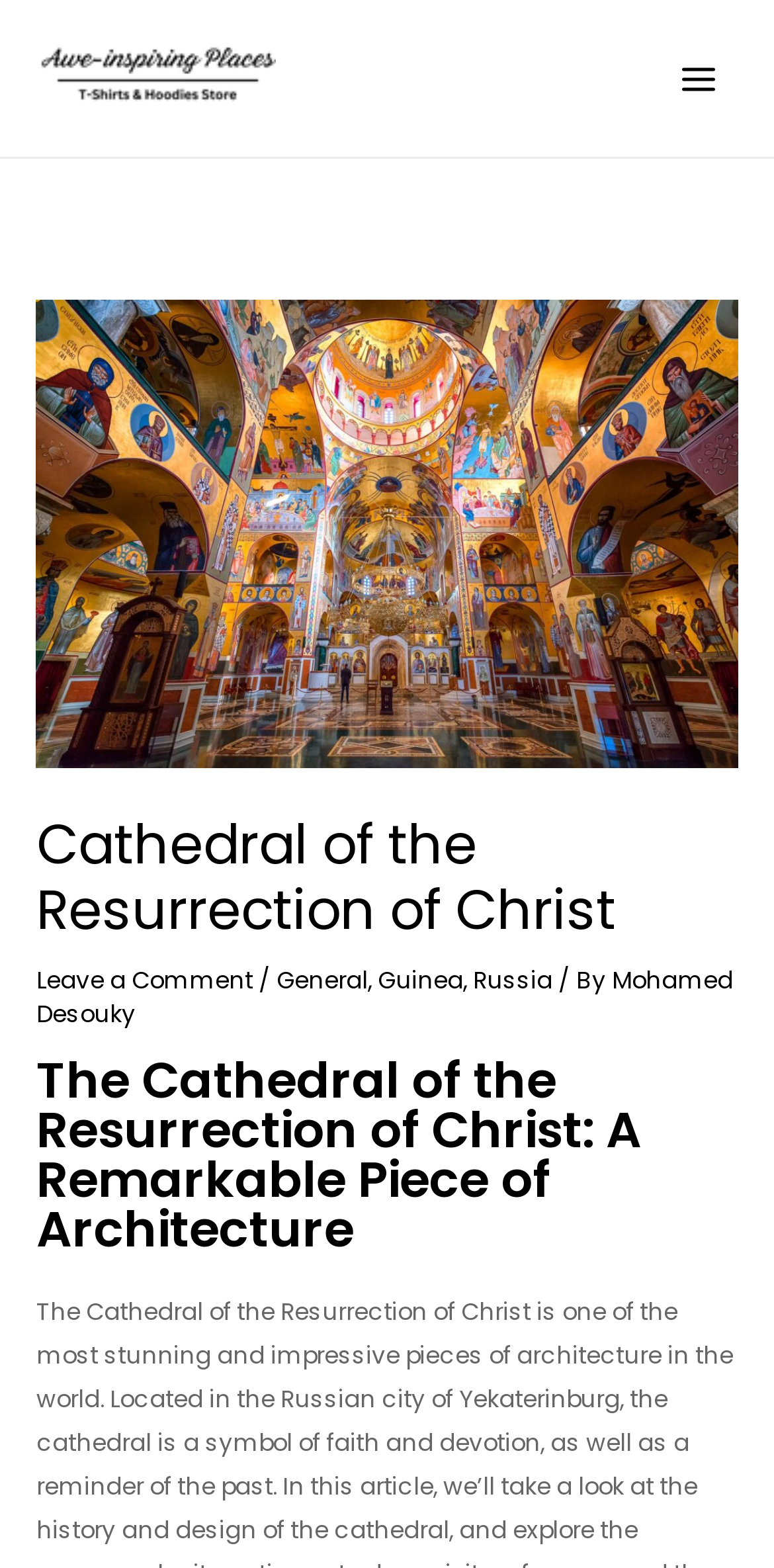Describe every aspect of the webpage comprehensively.

The webpage is about the Cathedral of the Resurrection of Christ, a remarkable piece of architecture in Yomou, Guinea. At the top left corner, there is a logo of "Awe-inspiring Places" with a link to the website. On the top right corner, there is a main menu button with an image of three horizontal lines.

Below the logo, there is a large image of the Cathedral of the Resurrection of Christ, taking up most of the width of the page. Above the image, there is a heading with the same name as the cathedral. Below the image, there are several links and text elements, including a "Leave a Comment" link, a category list with links to "General", "Guinea", and "Russia", and a byline with the author's name, Mohamed Desouky.

Further down the page, there is a heading that summarizes the content of the page, "The Cathedral of the Resurrection of Christ: A Remarkable Piece of Architecture".